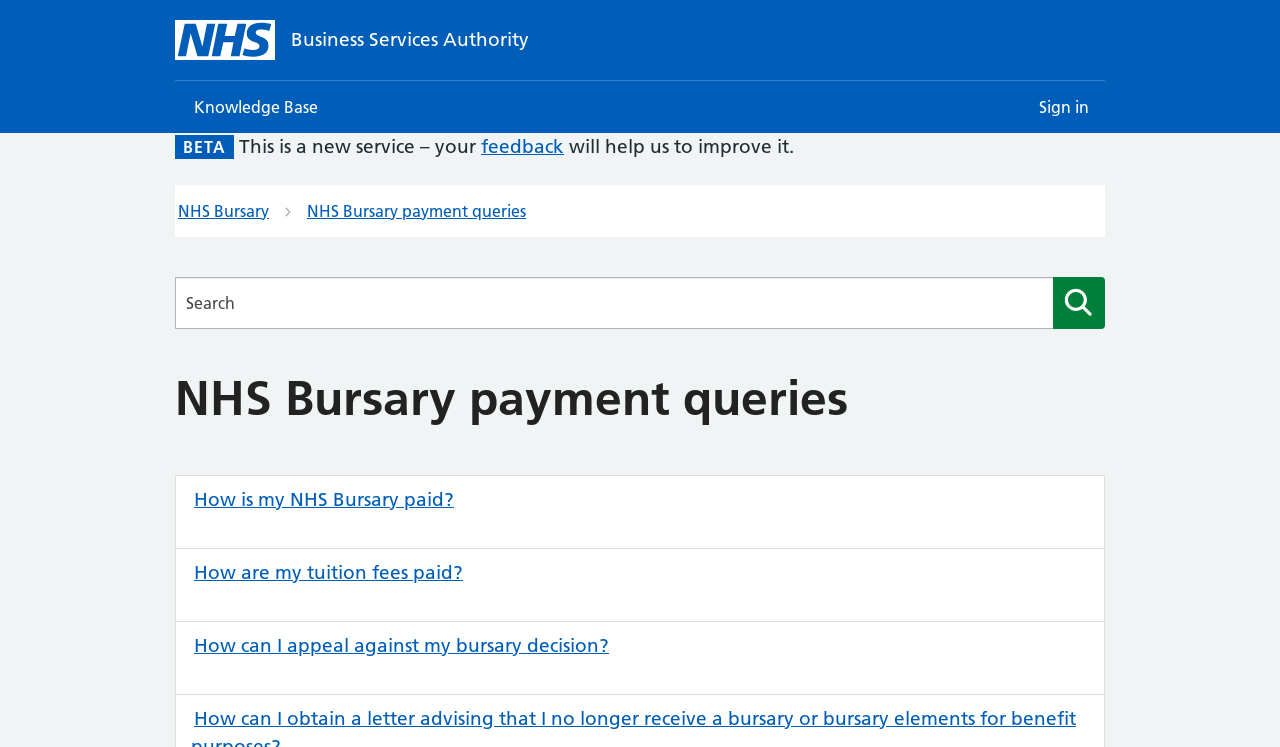Locate the bounding box coordinates of the element to click to perform the following action: 'View knowledge base'. The coordinates should be given as four float values between 0 and 1, in the form of [left, top, right, bottom].

[0.139, 0.108, 0.261, 0.178]